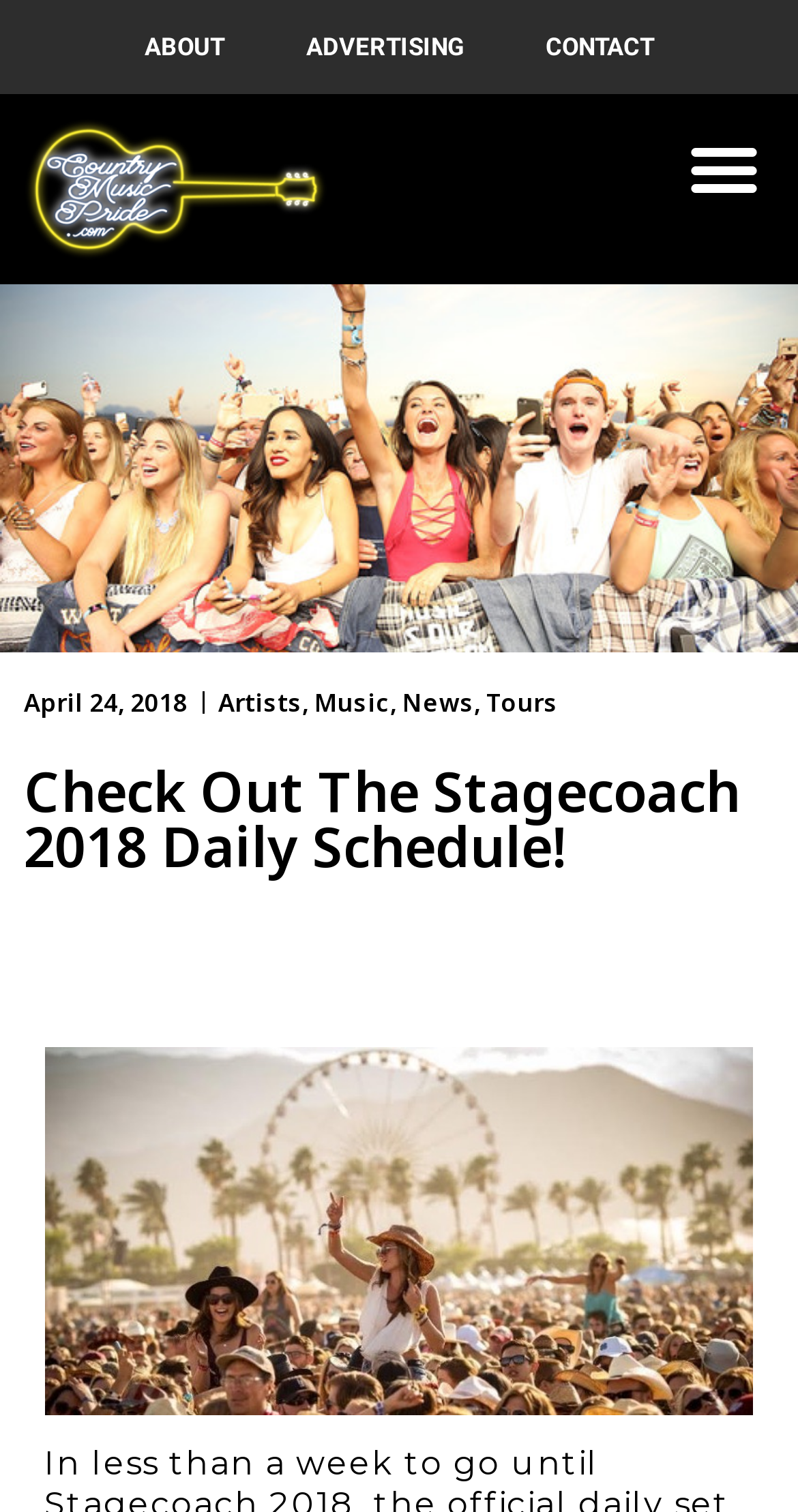Please determine the bounding box coordinates of the element's region to click in order to carry out the following instruction: "Click on ABOUT". The coordinates should be four float numbers between 0 and 1, i.e., [left, top, right, bottom].

[0.129, 0.0, 0.332, 0.062]